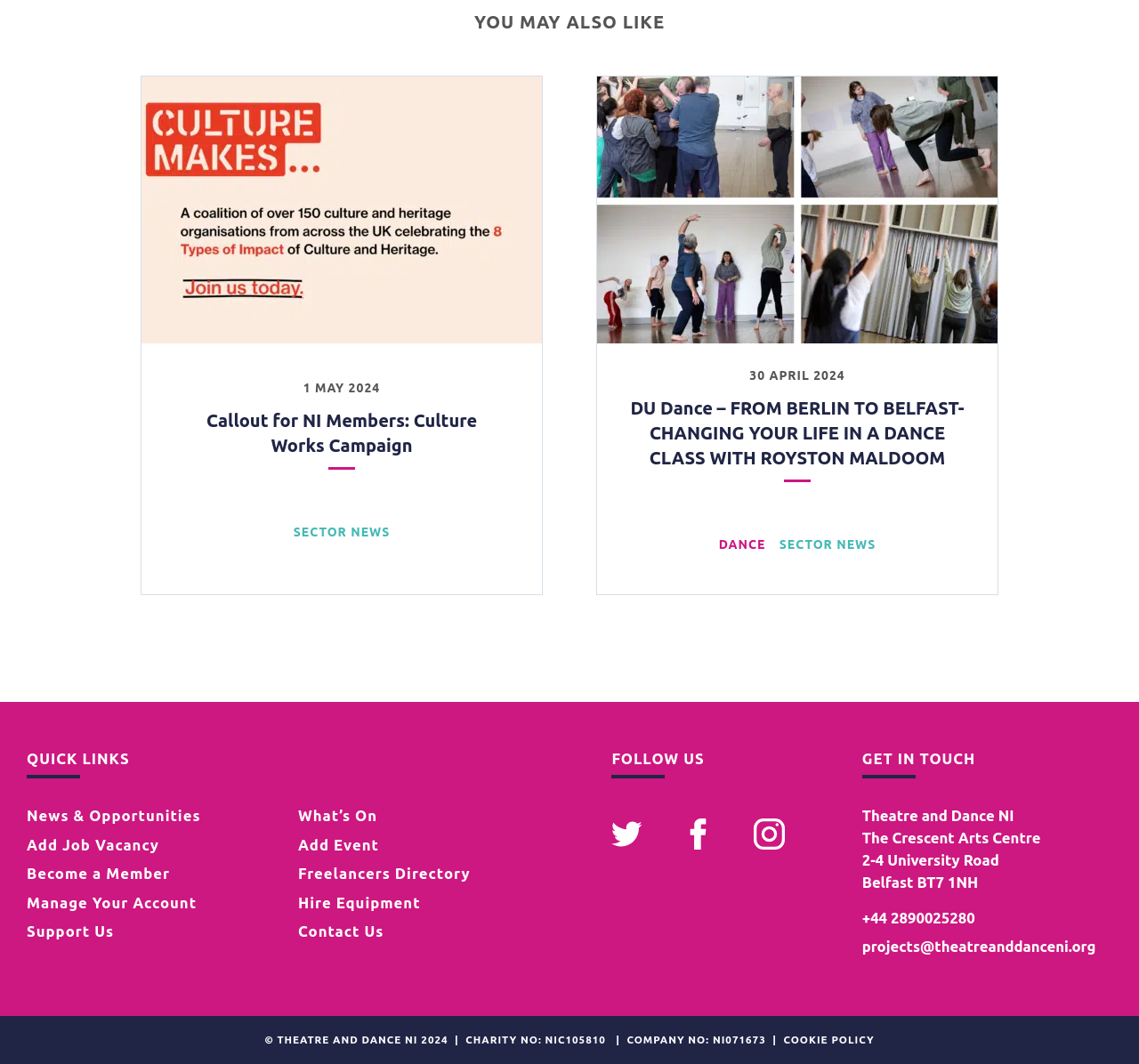What is the date of the second article? Analyze the screenshot and reply with just one word or a short phrase.

30 APRIL 2024